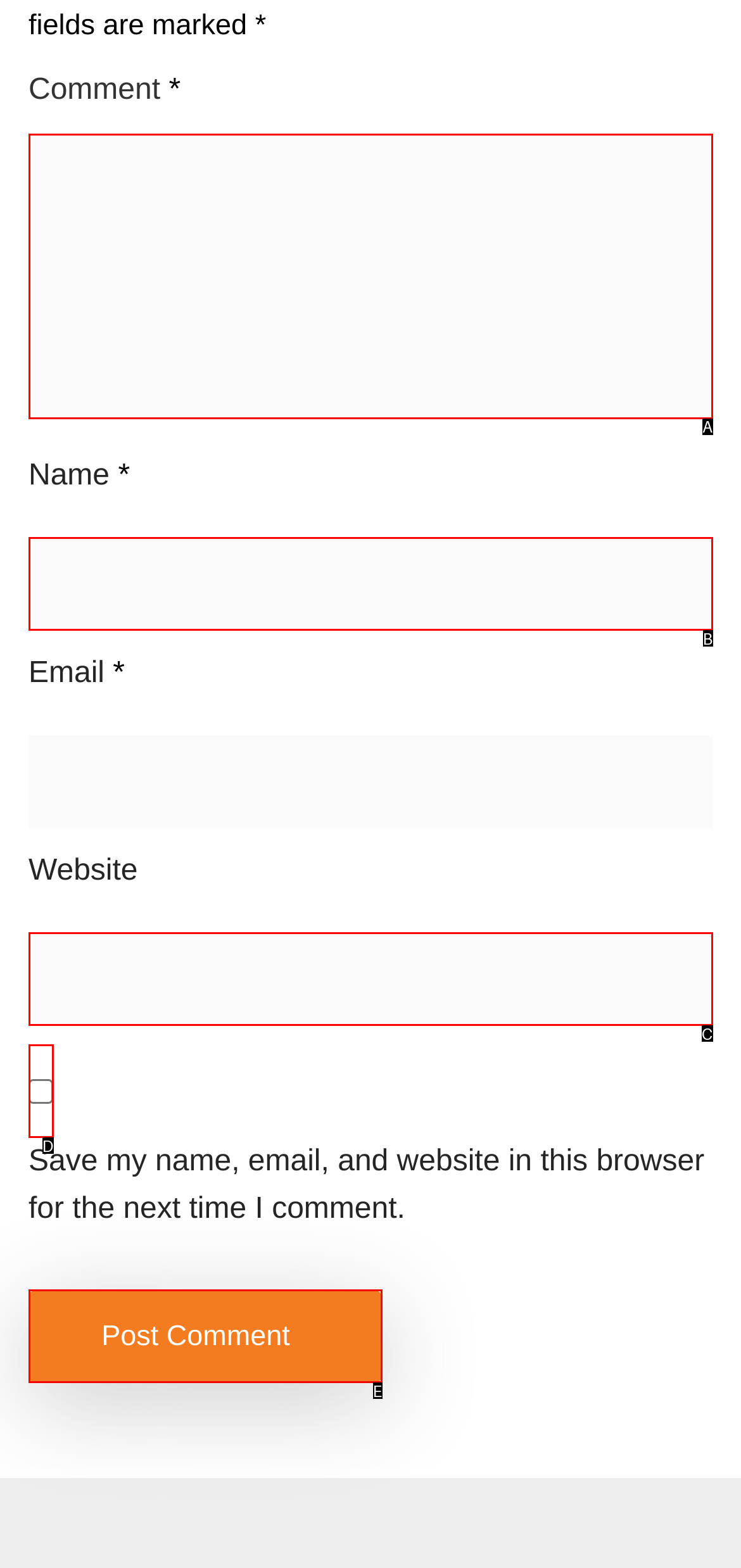Based on the description: name="submit" value="Post Comment", select the HTML element that best fits. Reply with the letter of the correct choice from the options given.

E